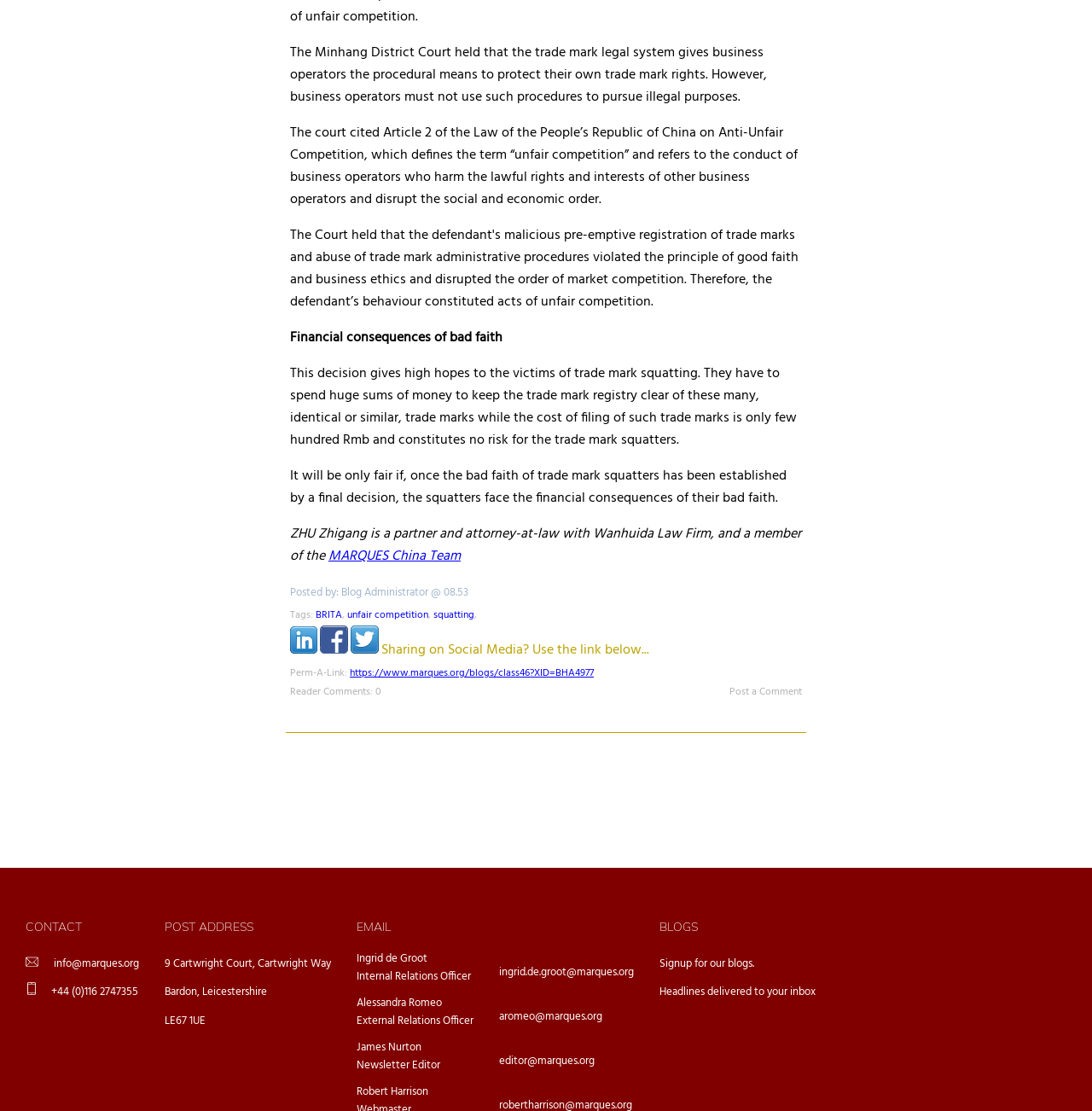Provide the bounding box coordinates of the UI element this sentence describes: "https://www.marques.org/blogs/class46?XID=BHA4977".

[0.32, 0.598, 0.544, 0.614]